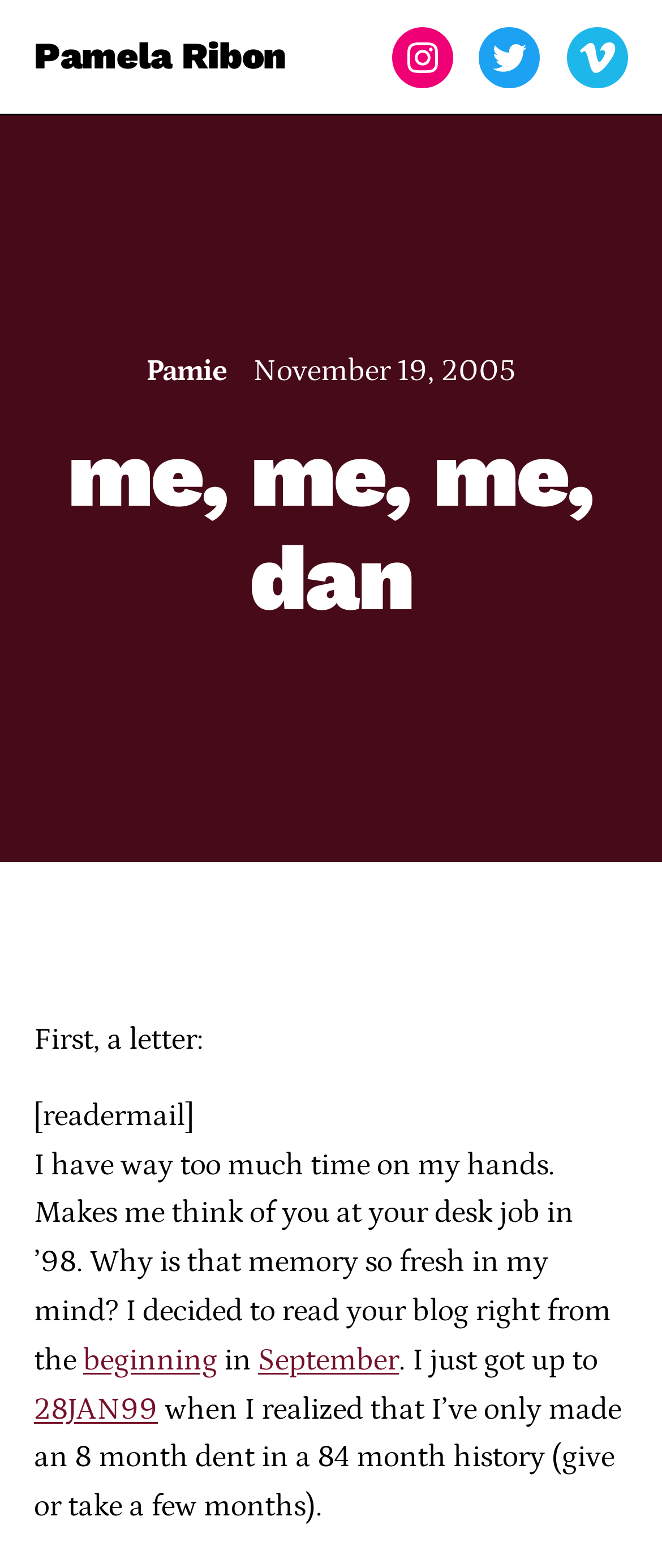Please locate the bounding box coordinates for the element that should be clicked to achieve the following instruction: "check Instagram". Ensure the coordinates are given as four float numbers between 0 and 1, i.e., [left, top, right, bottom].

[0.592, 0.017, 0.684, 0.056]